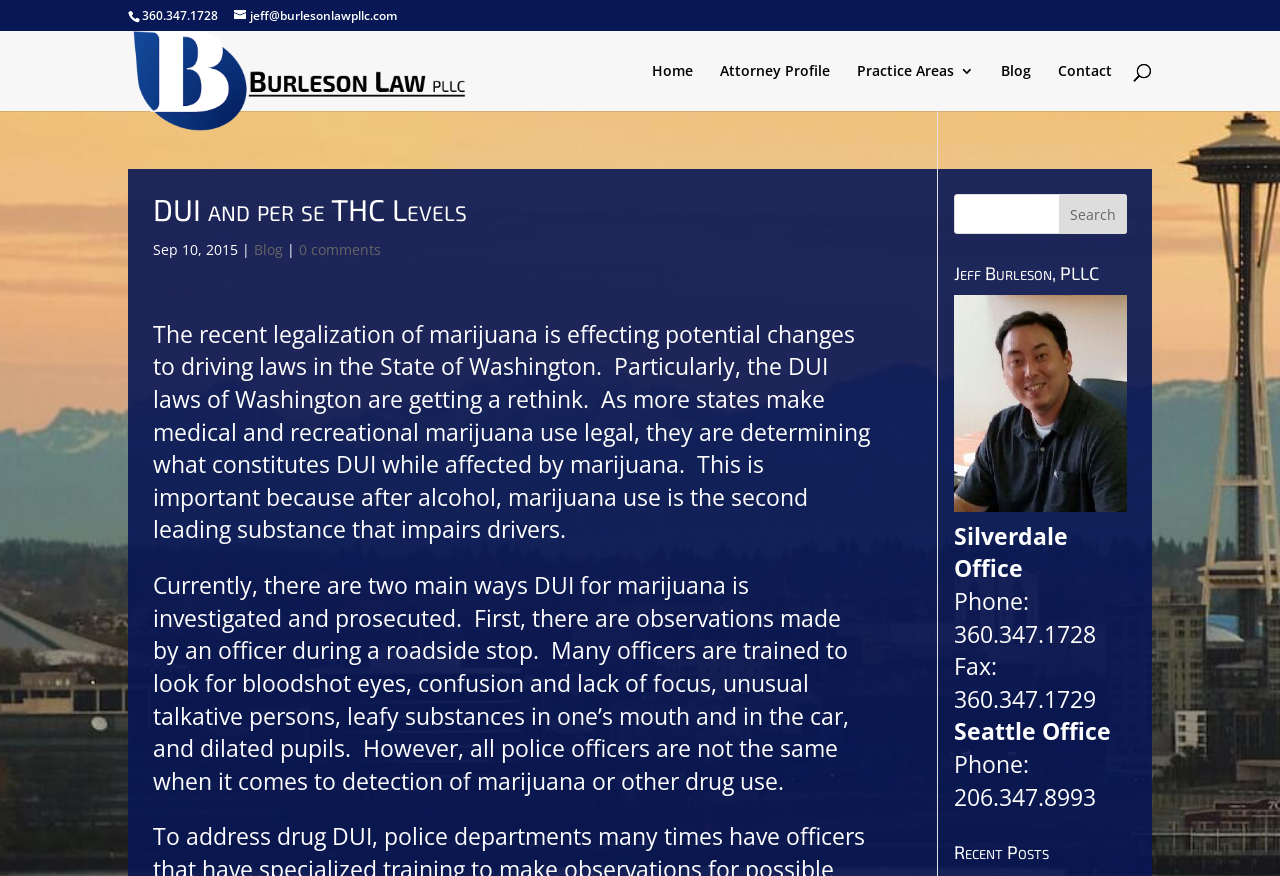Please indicate the bounding box coordinates for the clickable area to complete the following task: "Read the blog". The coordinates should be specified as four float numbers between 0 and 1, i.e., [left, top, right, bottom].

[0.782, 0.073, 0.805, 0.127]